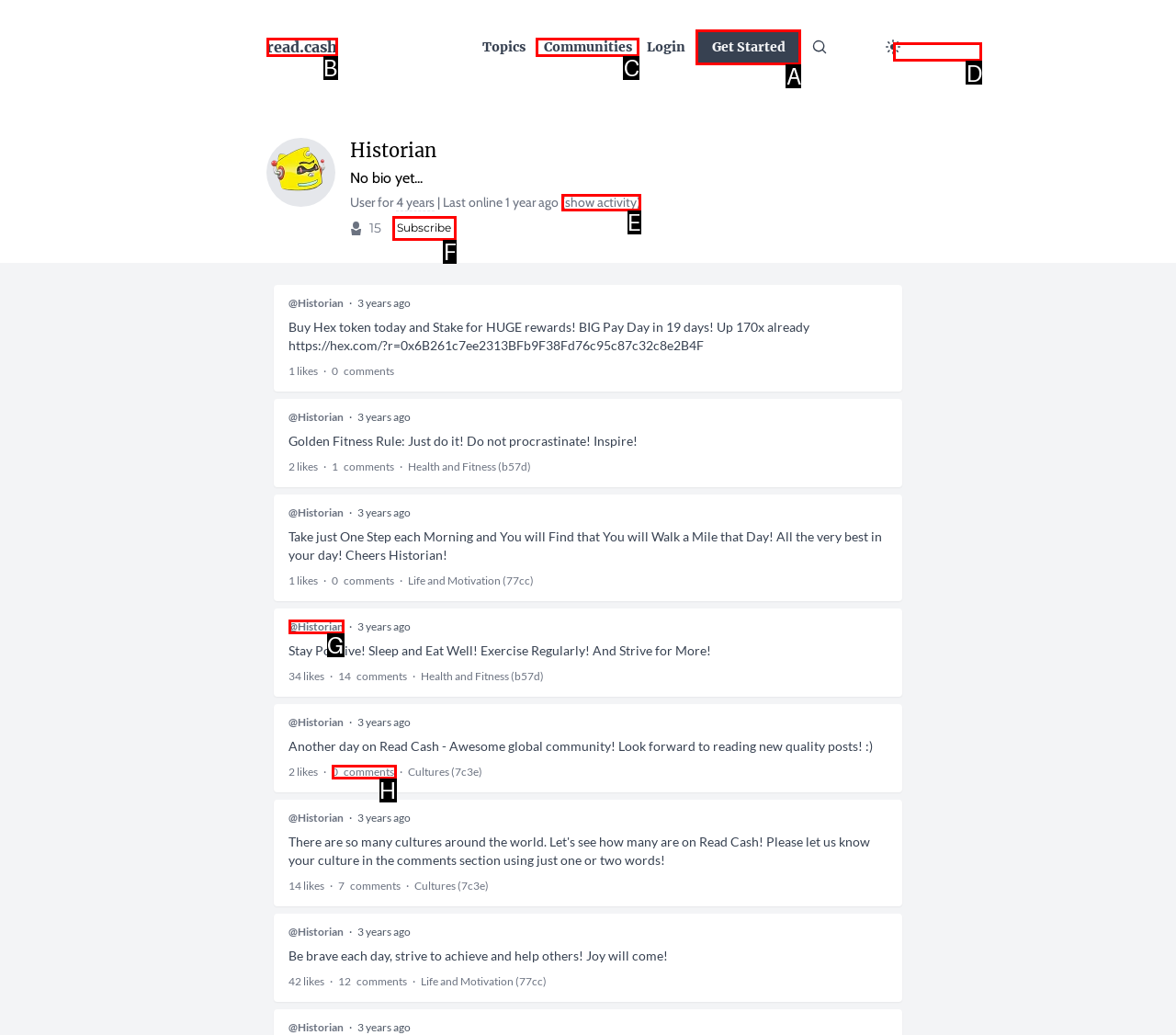Given the task: Subscribe to Historian, tell me which HTML element to click on.
Answer with the letter of the correct option from the given choices.

F